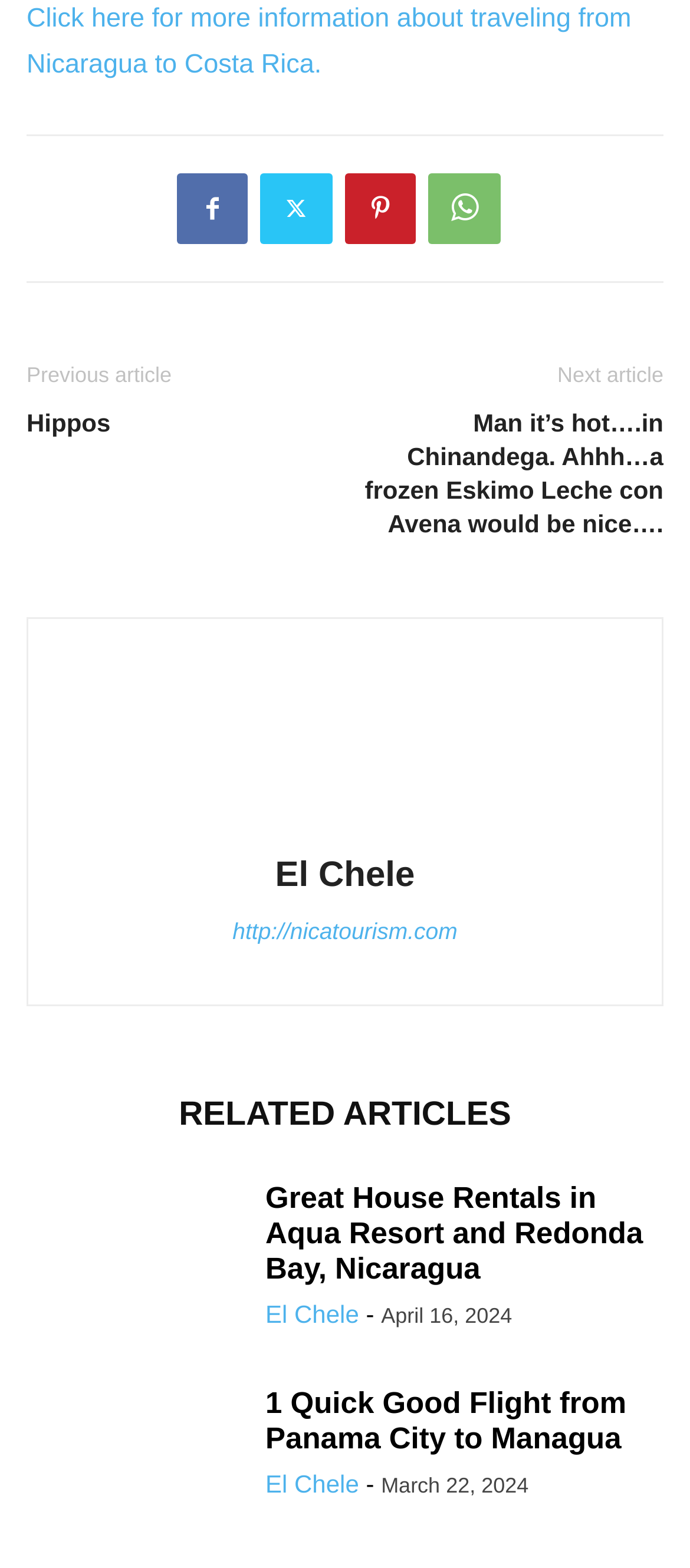Who is the author of the article '1 Quick Good Flight from Panama City to Managua'?
Using the details from the image, give an elaborate explanation to answer the question.

I looked at the link with the title '1 Quick Good Flight from Panama City to Managua' and found the author's name, which is 'El Chele', mentioned below the title.